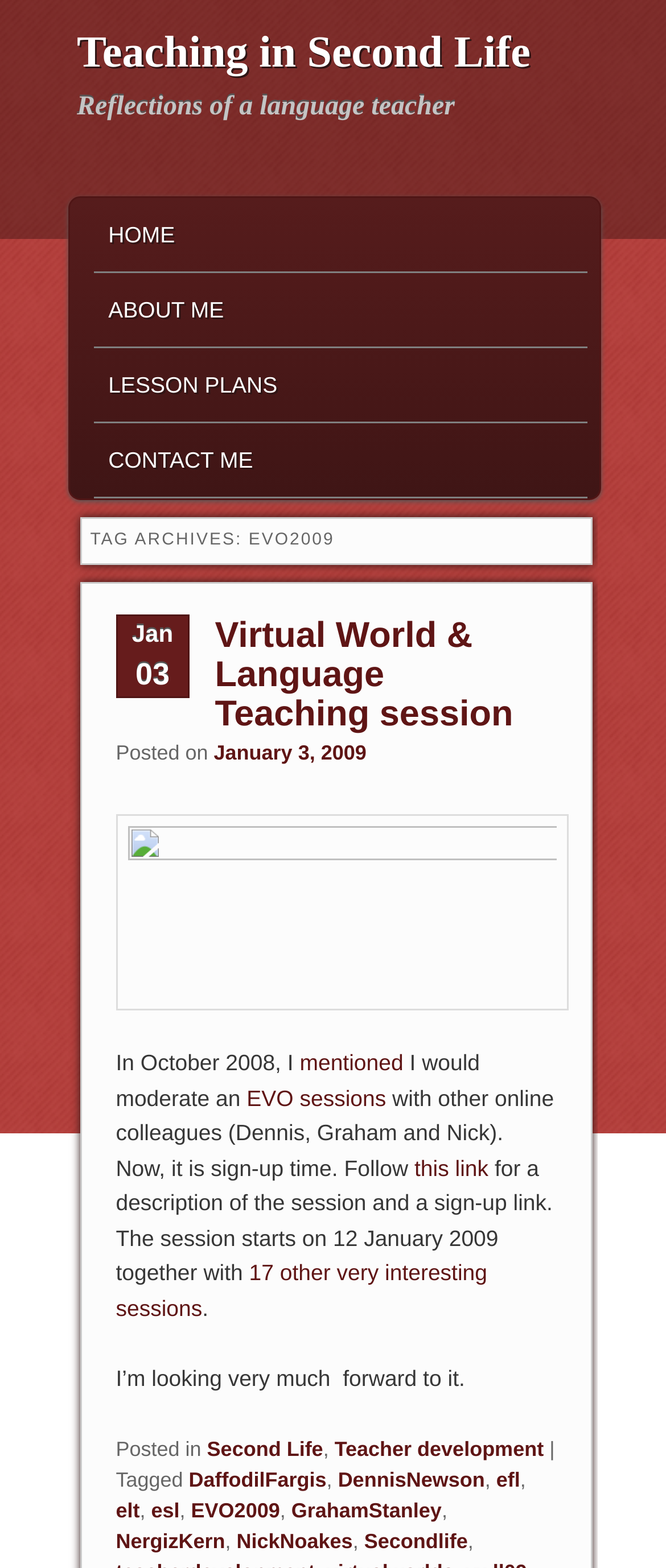Create an in-depth description of the webpage, covering main sections.

This webpage is about a blog post titled "Teaching in Second Life" and is part of the EVO2009 series. At the top, there is a heading "Teaching in Second Life" followed by a link with the same text. Below it, there is another heading "Reflections of a language teacher". 

On the left side, there is a main menu with links to "HOME", "ABOUT ME", "LESSON PLANS", and "CONTACT ME". 

The main content of the page is a blog post titled "Virtual World & Language Teaching session". The post is dated January 3, 2009, and has an image. The text describes the author's experience with moderating an EVO session and invites readers to sign up for the session. There are several links to related topics and other sessions.

At the bottom of the post, there are tags and categories, including "Second Life", "Teacher development", and several names of people.